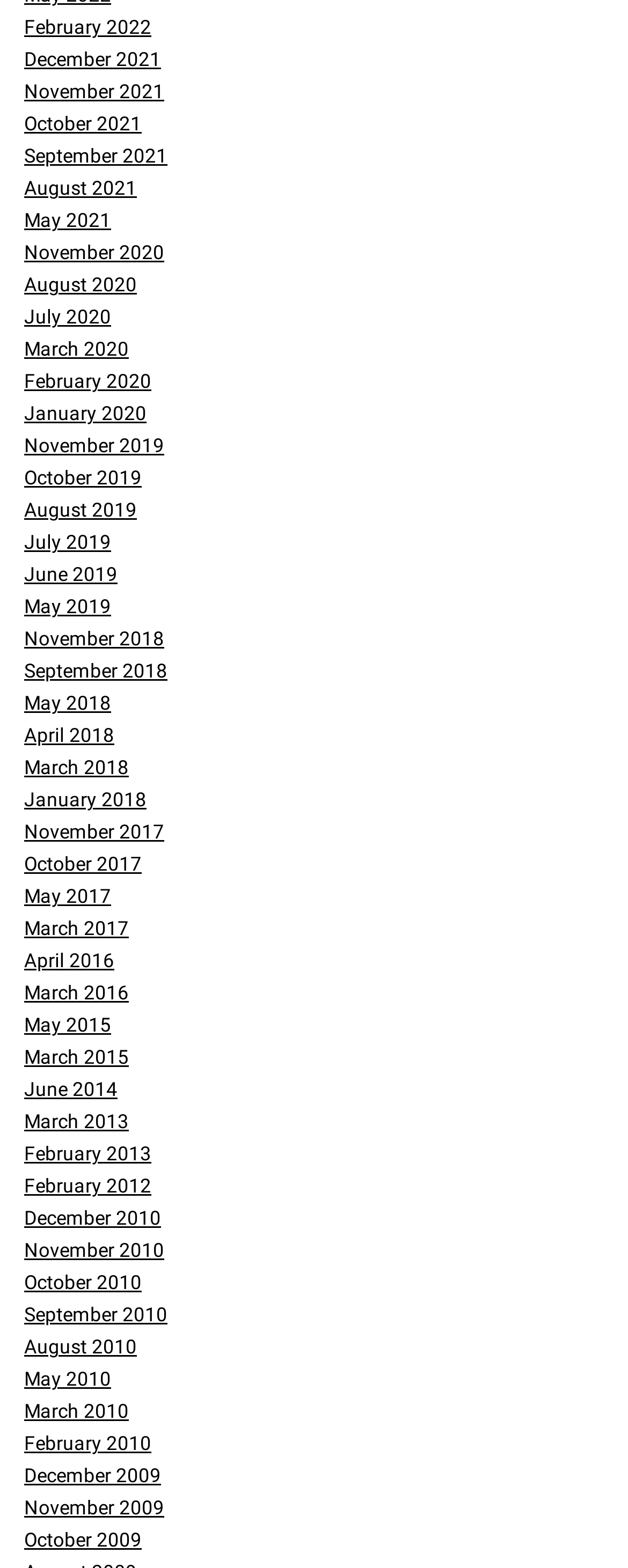Please determine the bounding box coordinates of the element to click on in order to accomplish the following task: "View November 2021". Ensure the coordinates are four float numbers ranging from 0 to 1, i.e., [left, top, right, bottom].

[0.038, 0.052, 0.262, 0.066]